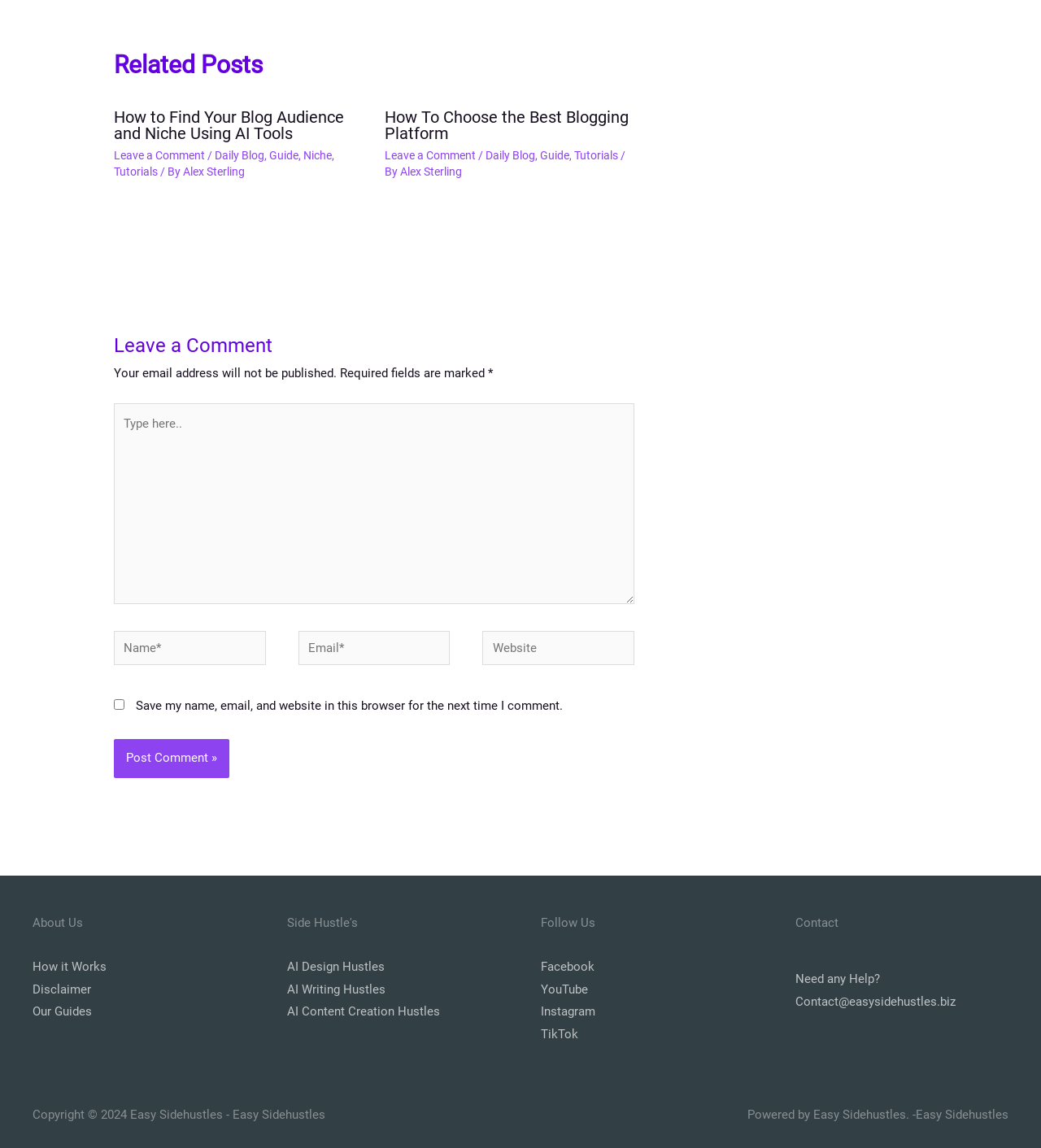How many footer widgets are there?
Answer the question in a detailed and comprehensive manner.

I counted the number of complementary elements with the role 'Footer Widget' which are [207], [208], [209], and [210], so there are 4 footer widgets.